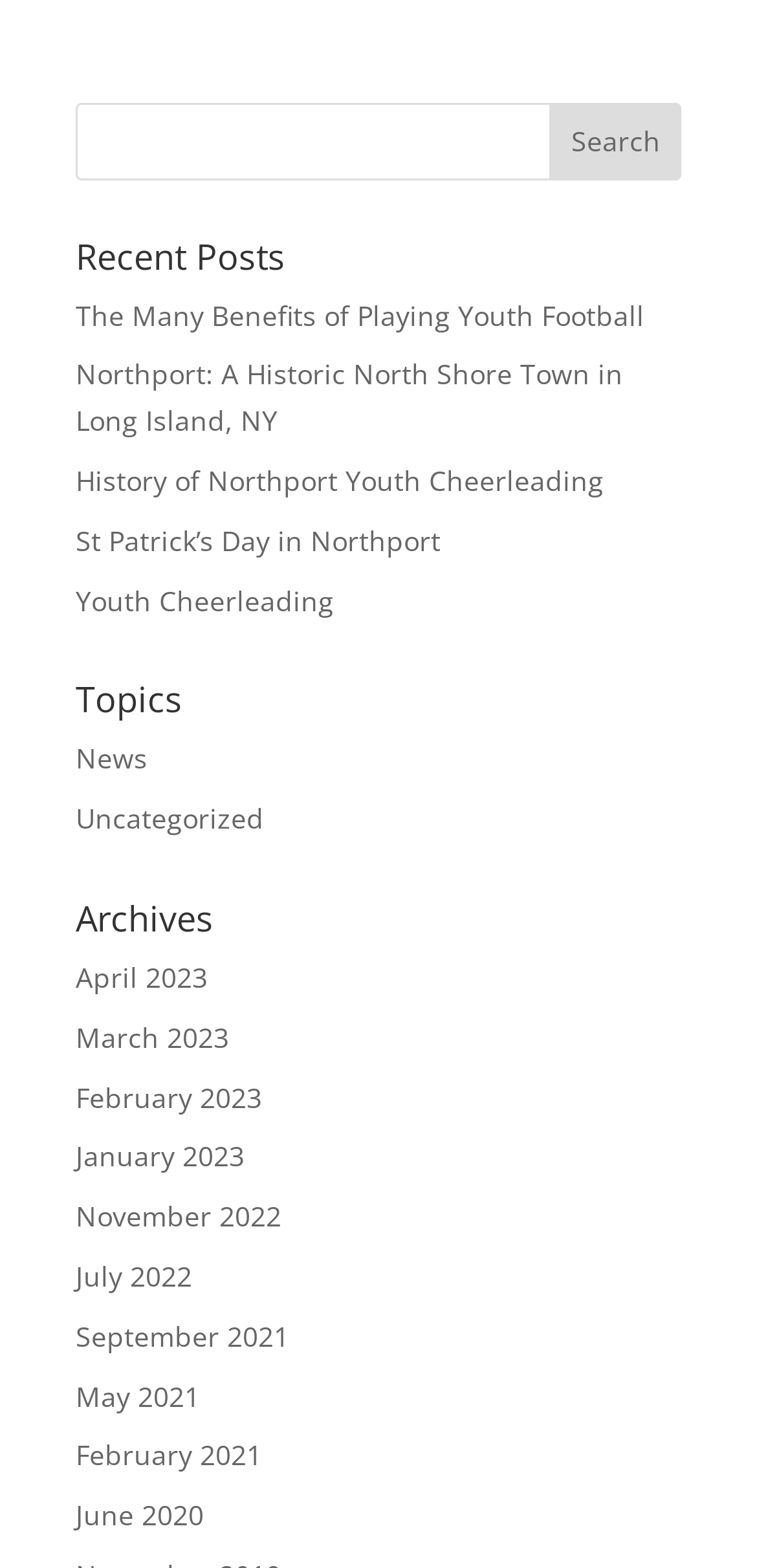How many recent posts are displayed?
Carefully examine the image and provide a detailed answer to the question.

Under the 'Recent Posts' heading, there are five links to individual posts, indicating that five recent posts are displayed on the webpage.